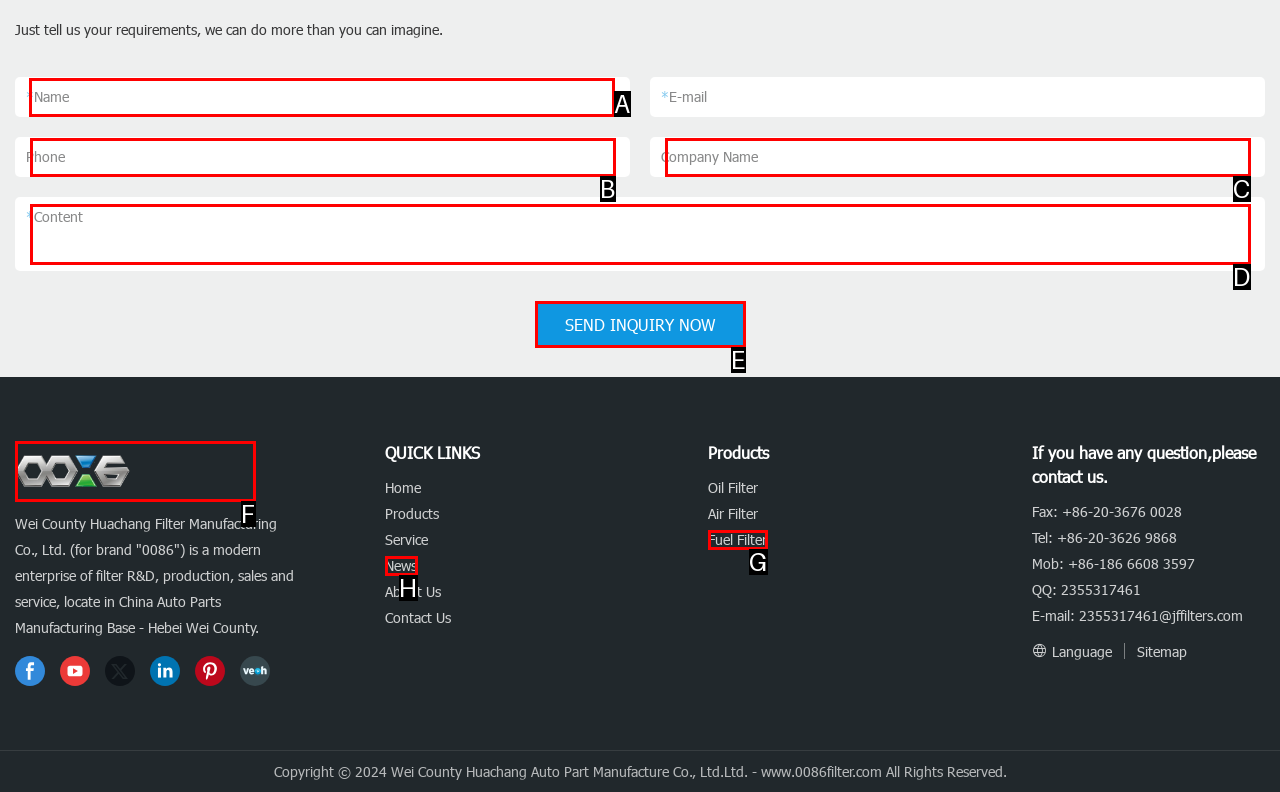Tell me the letter of the UI element I should click to accomplish the task: Enter your name based on the choices provided in the screenshot.

A